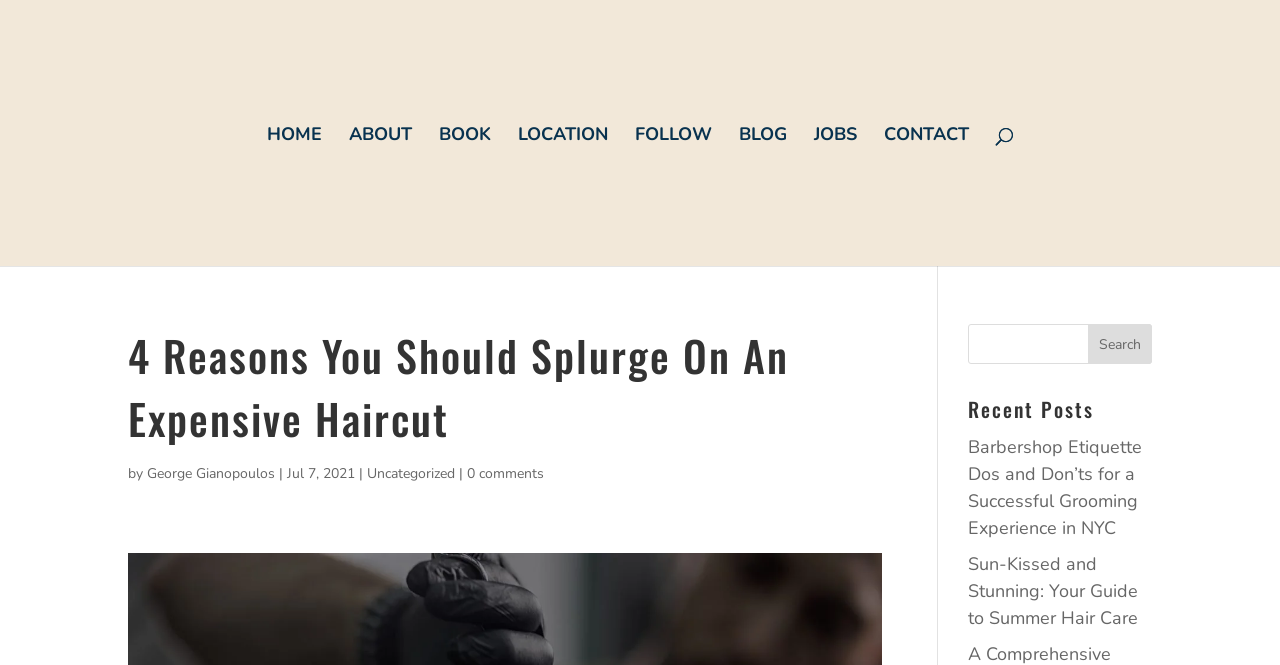Identify the bounding box coordinates for the element you need to click to achieve the following task: "Read the blog post 'Barbershop Etiquette Dos and Don’ts for a Successful Grooming Experience in NYC'". The coordinates must be four float values ranging from 0 to 1, formatted as [left, top, right, bottom].

[0.756, 0.654, 0.892, 0.812]